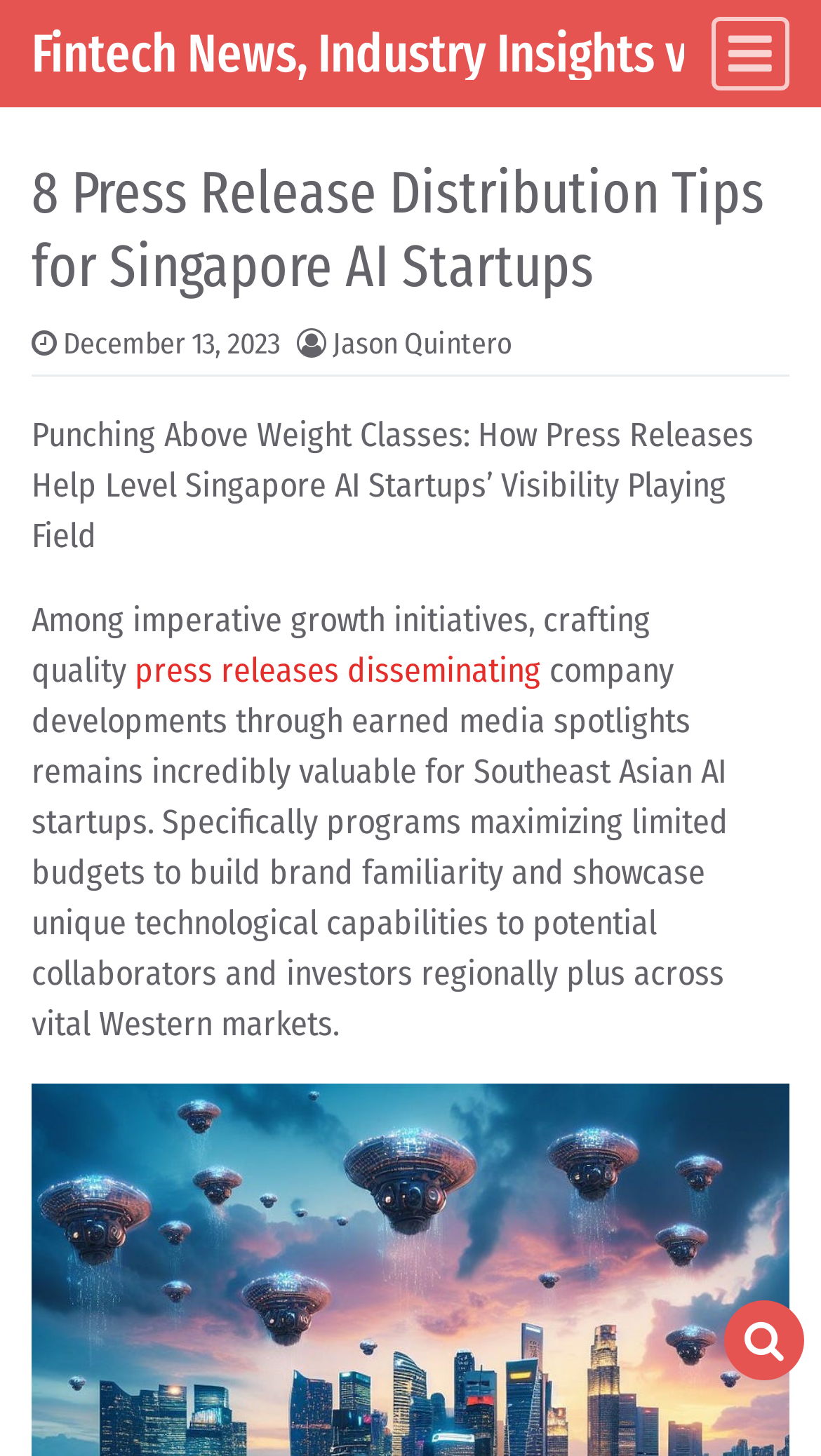Provide the text content of the webpage's main heading.

8 Press Release Distribution Tips for Singapore AI Startups